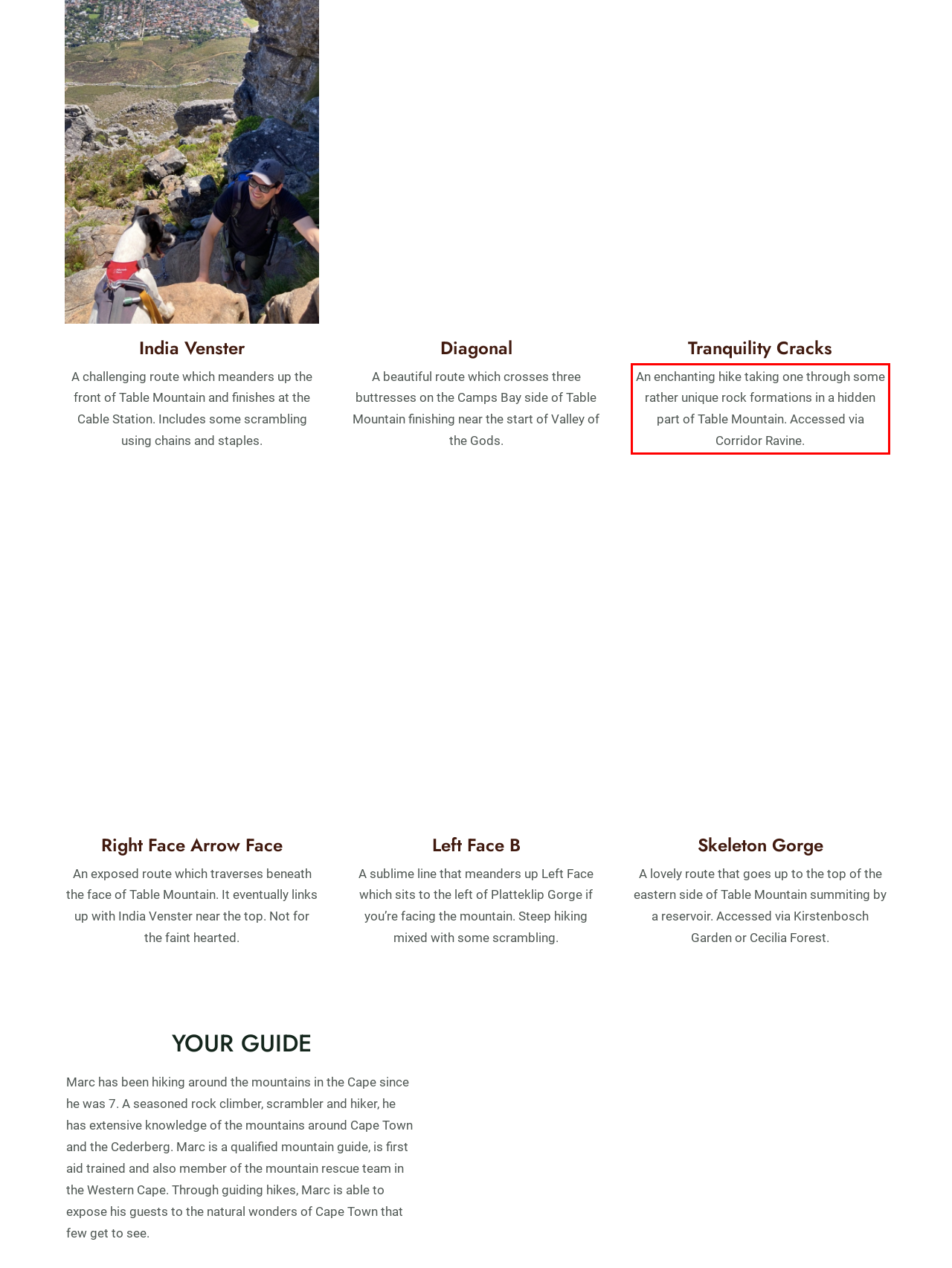Given a screenshot of a webpage containing a red rectangle bounding box, extract and provide the text content found within the red bounding box.

An enchanting hike taking one through some rather unique rock formations in a hidden part of Table Mountain. Accessed via Corridor Ravine.